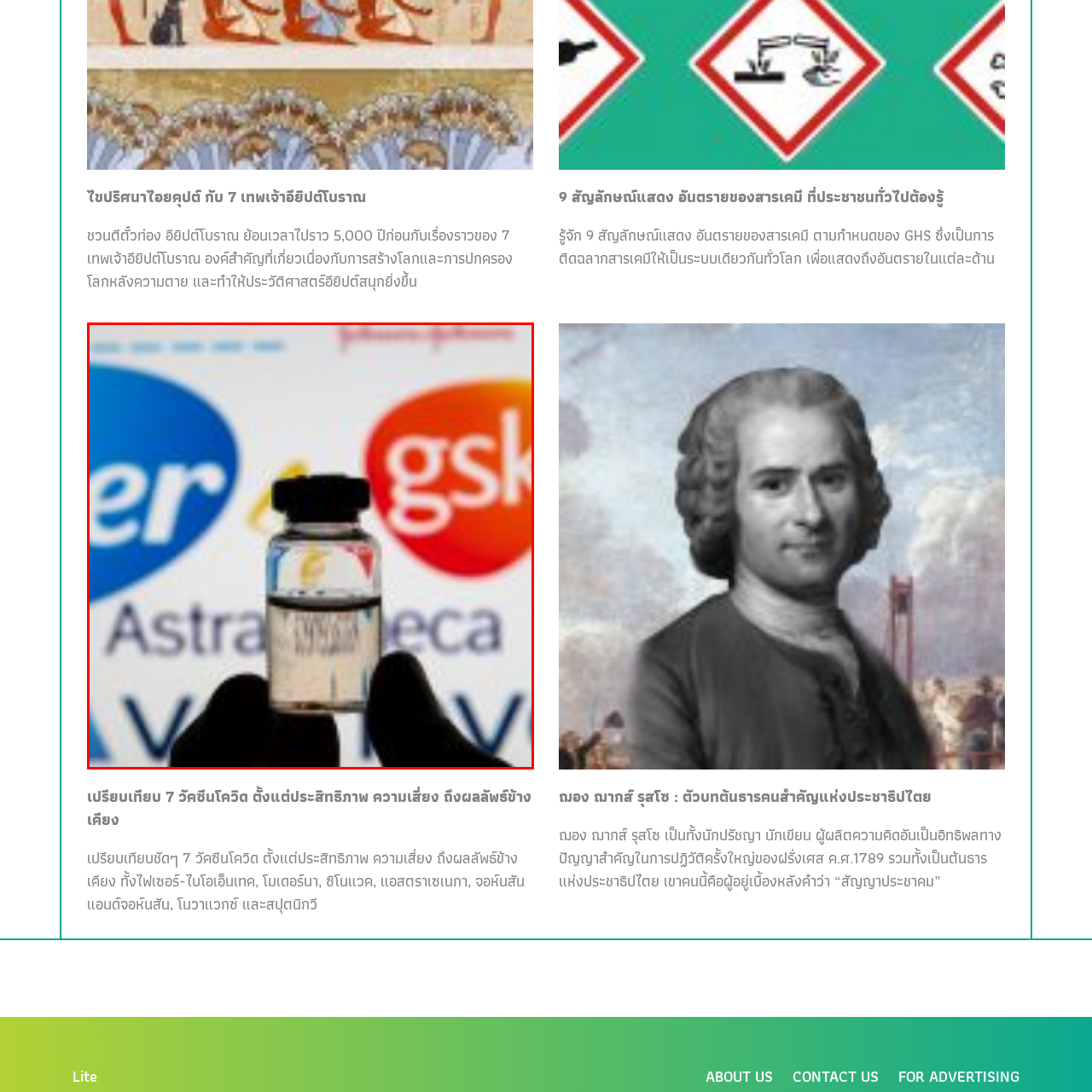Narrate the specific details and elements found within the red-bordered image.

The image depicts a close-up of a vaccine vial held in a person's hands, with a blurred background featuring logos of several pharmaceutical companies including Pfizer and AstraZeneca. The vibrant colors of the logos contrast with the clarity of the vial in the foreground, which contains a clear liquid. This visual representation underscores the importance of vaccines in public health, particularly in the context of the COVID-19 pandemic, where vaccines from companies like Pfizer and AstraZeneca have played a critical role in combating the virus. The contrast between the human element of the hands and the corporate branding in the background highlights the intersection of individual health choices and broader public health initiatives.